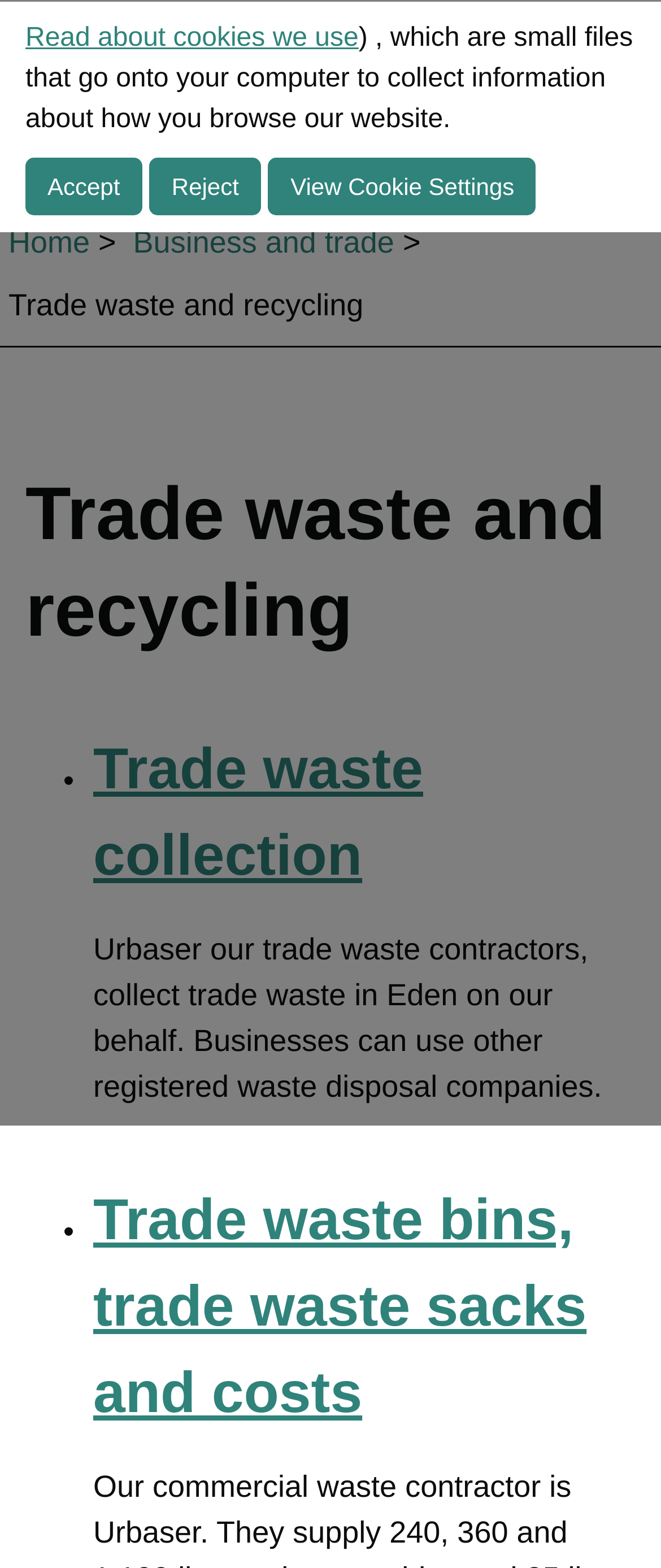Determine the bounding box coordinates of the section to be clicked to follow the instruction: "Read news about 2020 summer season". The coordinates should be given as four float numbers between 0 and 1, formatted as [left, top, right, bottom].

None